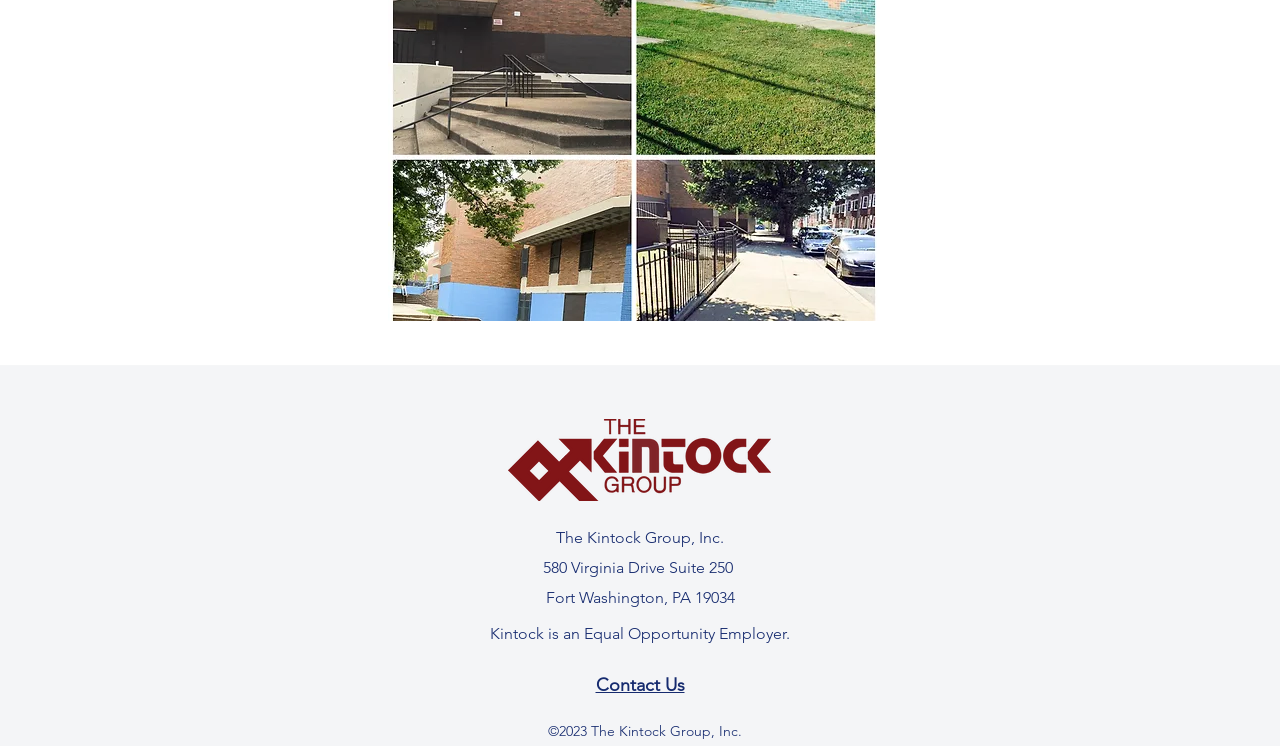What is the copyright year of the website?
Answer the question with a single word or phrase, referring to the image.

2023